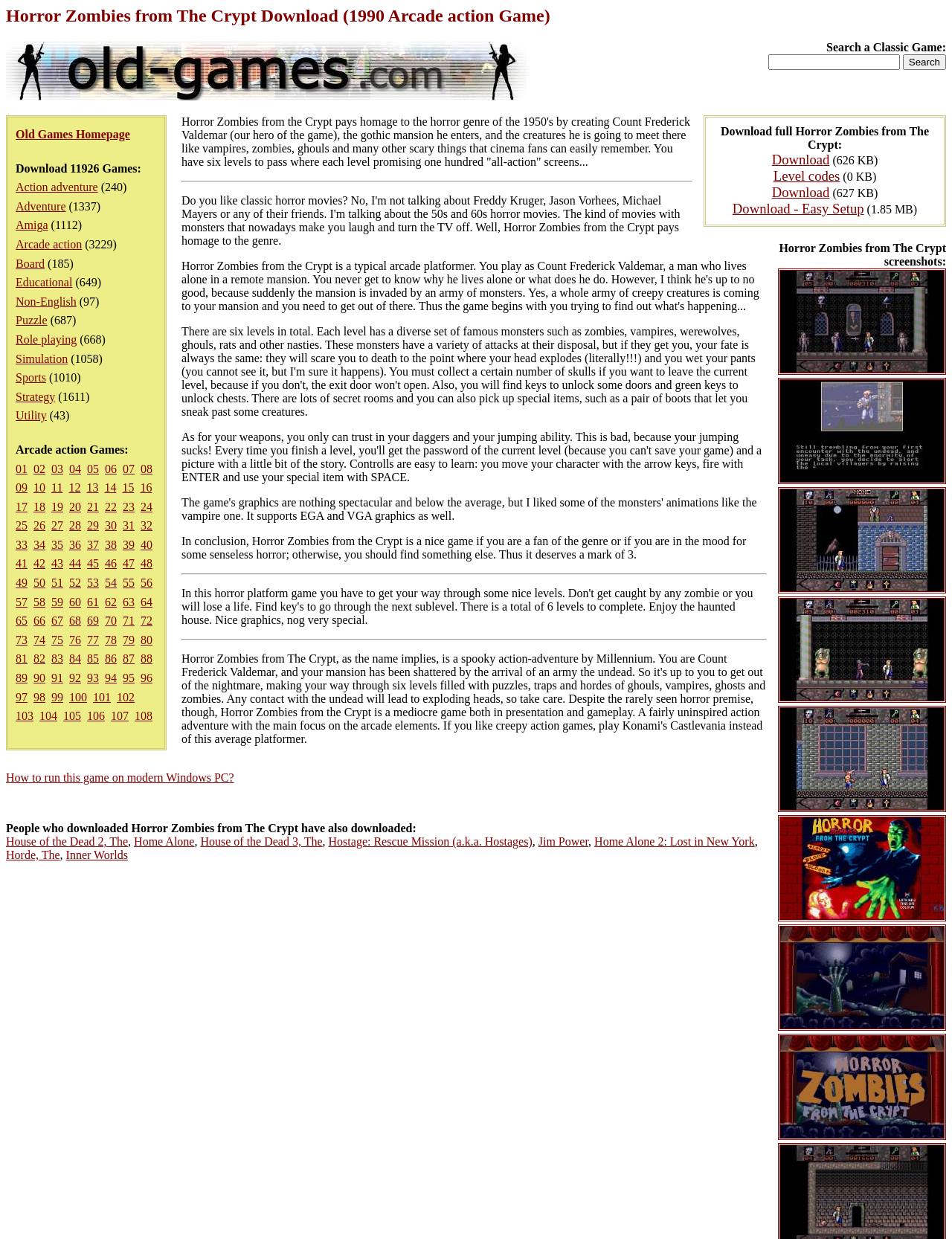What is the function of the links at the bottom of the webpage?
Please provide an in-depth and detailed response to the question.

The links at the bottom of the webpage, labeled '01', '02', ..., '33', appear to be page navigation links. They are likely used to navigate to different pages of game listings.